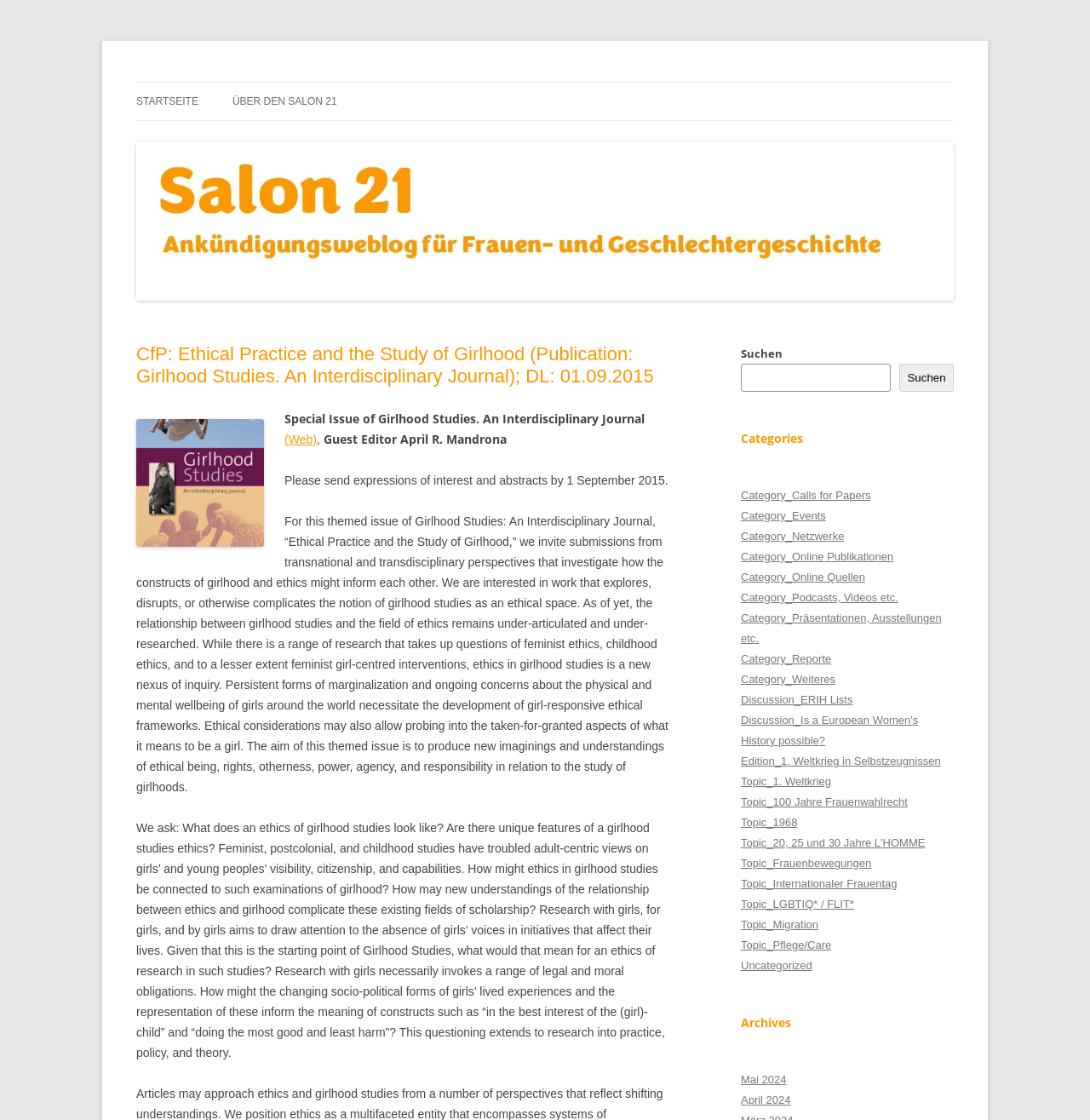Identify the bounding box coordinates of the section to be clicked to complete the task described by the following instruction: "View the 'Calls for Papers' category". The coordinates should be four float numbers between 0 and 1, formatted as [left, top, right, bottom].

[0.68, 0.436, 0.799, 0.448]